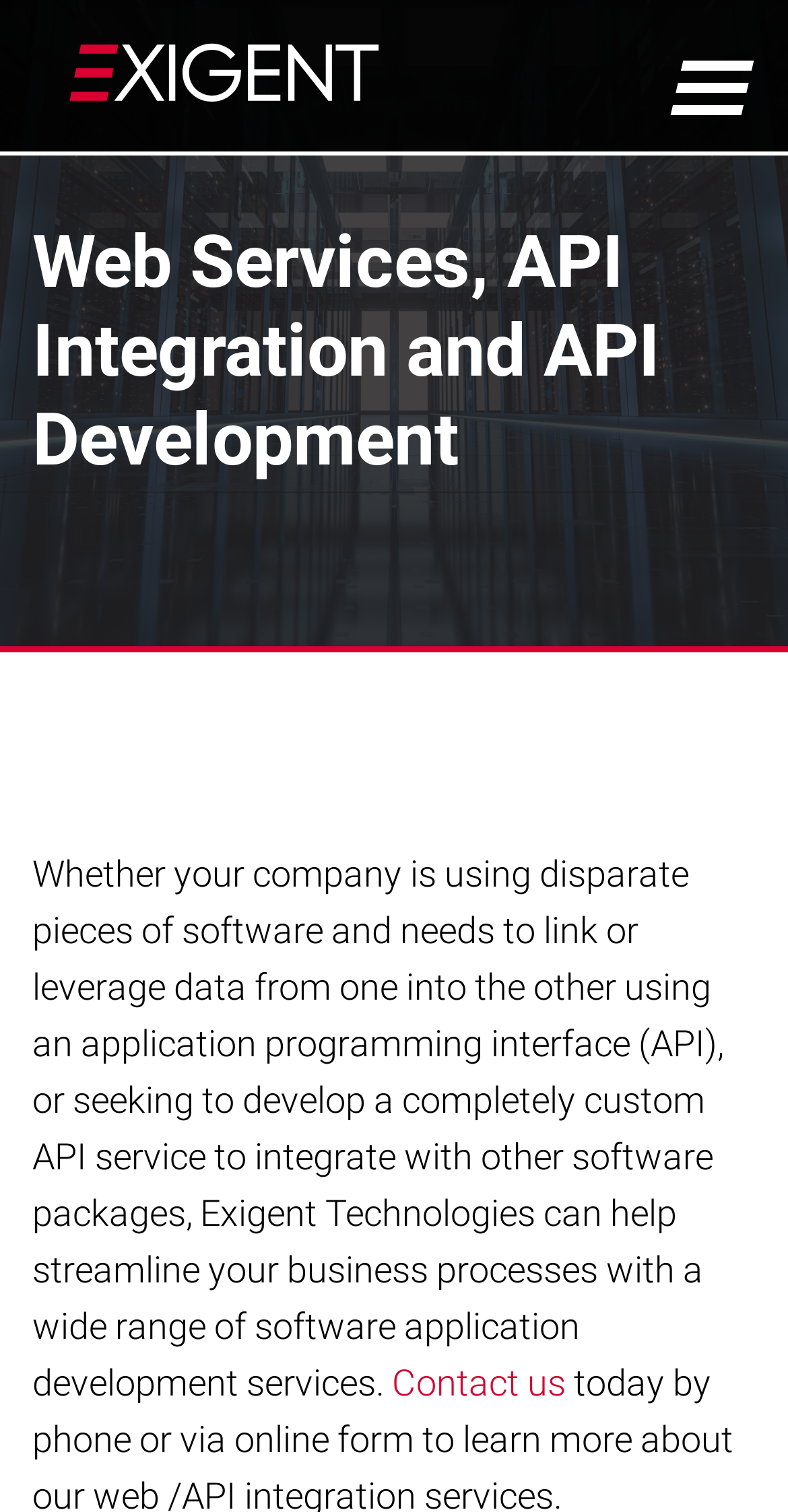Determine the bounding box coordinates of the clickable region to execute the instruction: "Learn about managed IT services". The coordinates should be four float numbers between 0 and 1, denoted as [left, top, right, bottom].

[0.0, 0.0, 1.0, 0.075]